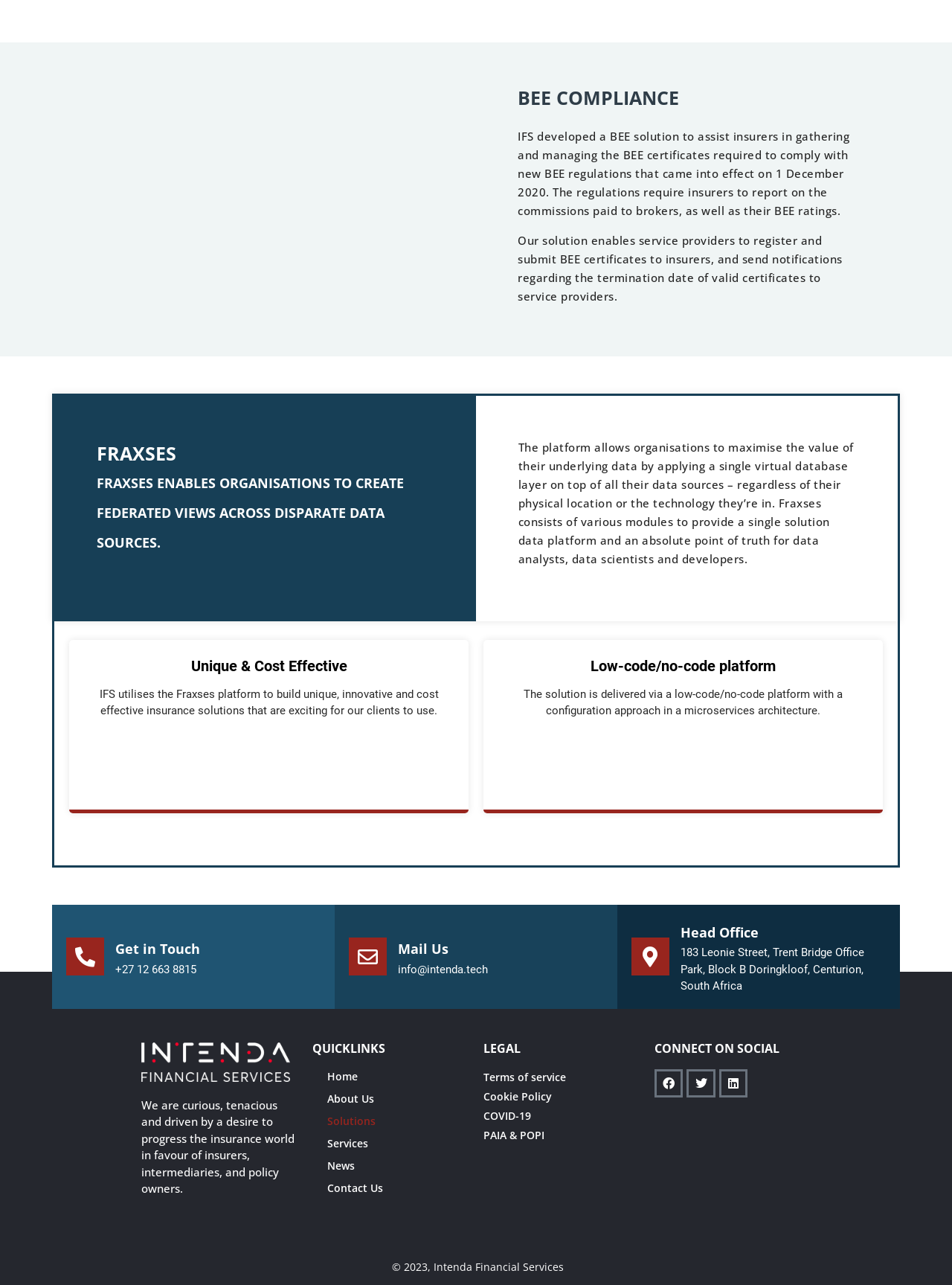Please identify the bounding box coordinates of the element I should click to complete this instruction: 'Click Mail Us'. The coordinates should be given as four float numbers between 0 and 1, like this: [left, top, right, bottom].

[0.418, 0.732, 0.471, 0.745]